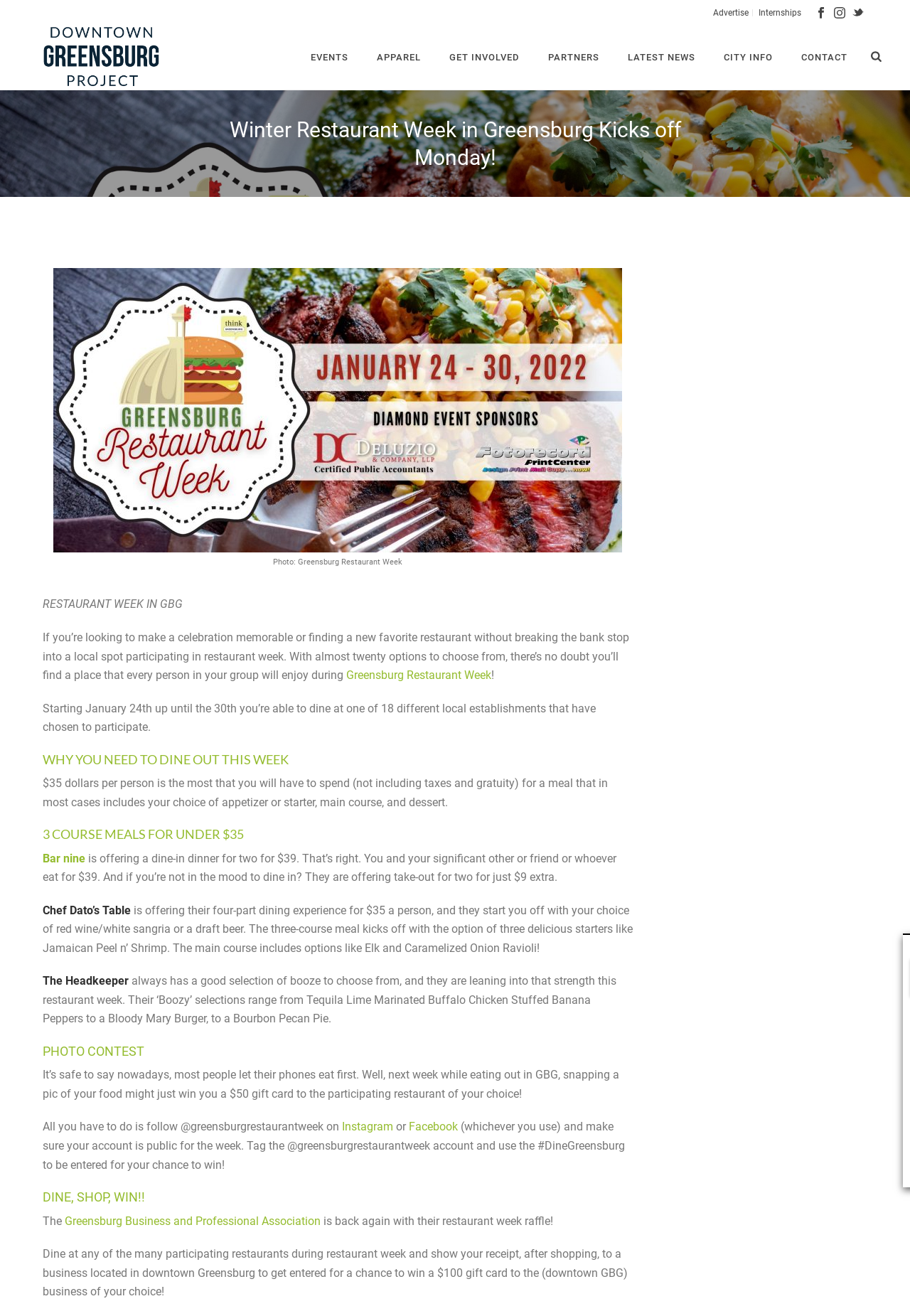Please specify the bounding box coordinates of the clickable section necessary to execute the following command: "View EVENTS".

[0.326, 0.037, 0.399, 0.05]